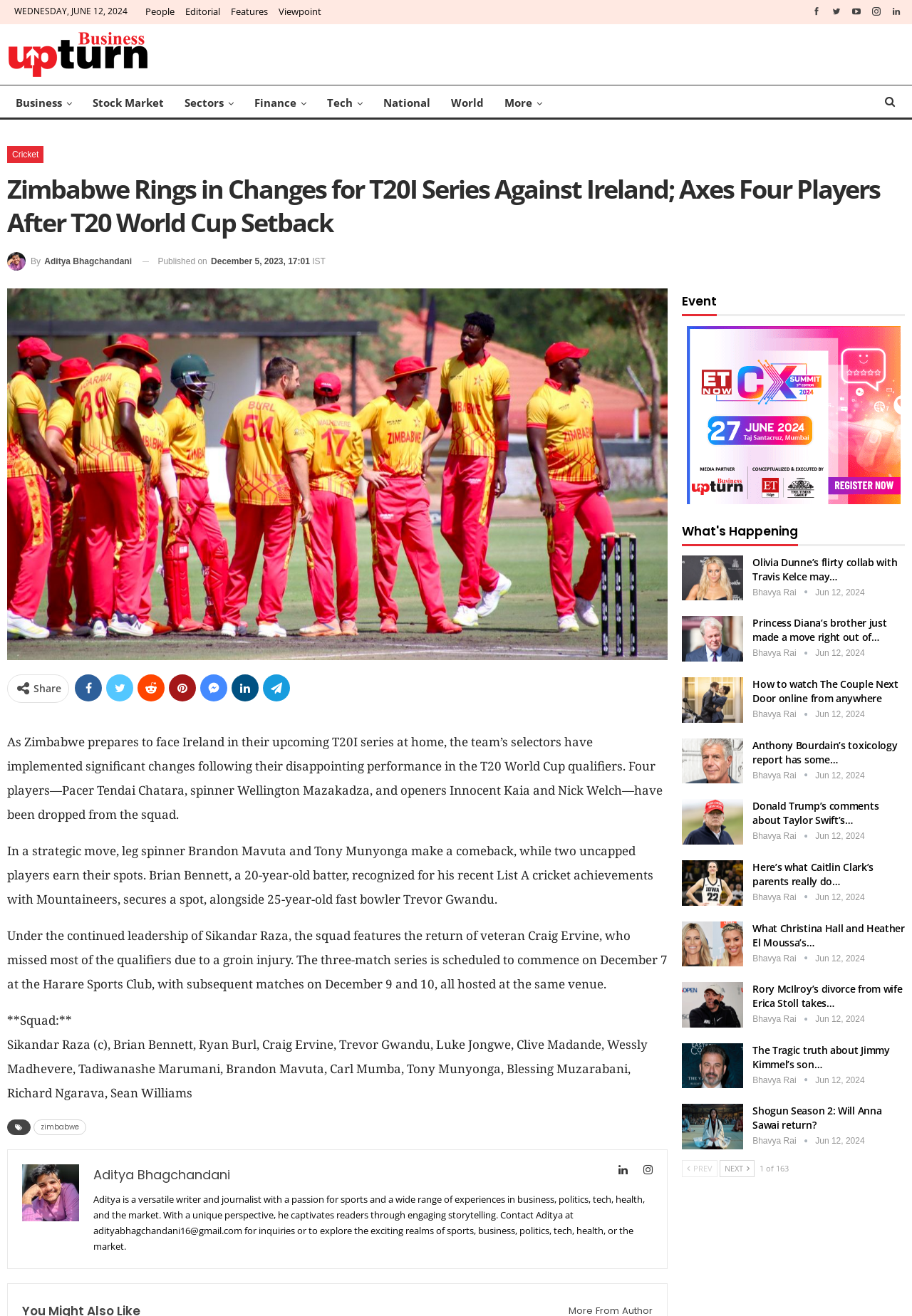Find and generate the main title of the webpage.

Zimbabwe Rings in Changes for T20I Series Against Ireland; Axes Four Players After T20 World Cup Setback